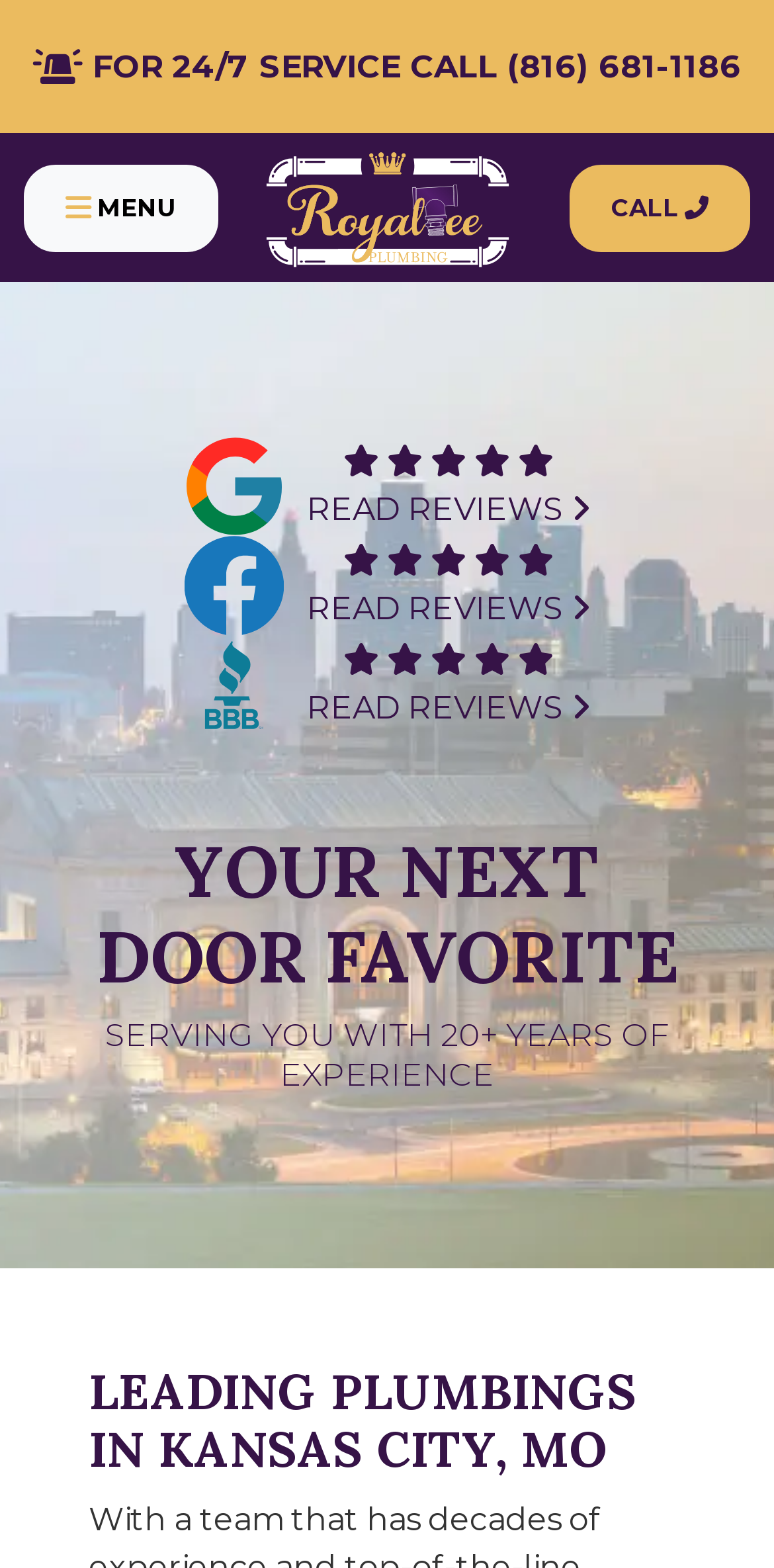Construct a comprehensive description capturing every detail on the webpage.

The webpage is about a plumbing and water heating service company in the Kansas City, MO area. At the top, there is a prominent call-to-action section with a "FOR 24/7 SERVICE CALL" label and a phone number "(816) 681-1186" to the right of it. Below this section, there is a navigation menu button labeled "Toggle navigation" on the left, and a "CALL" button with a phone icon on the right.

On the top-right corner, there are three social media and review links, each accompanied by an image: Google My Business, Facebook, and Better Business Bureau. These links are labeled "READ REVIEWS" with a star icon.

The main content of the webpage is divided into three sections, each with a heading. The first heading reads "YOUR NEXT DOOR FAVORITE", the second heading reads "SERVING YOU WITH 20+ YEARS OF EXPERIENCE", and the third heading reads "LEADING PLUMBINGS IN KANSAS CITY, MO". These headings are stacked vertically, with the first one near the top-center of the page, the second one below it, and the third one at the bottom-center of the page.